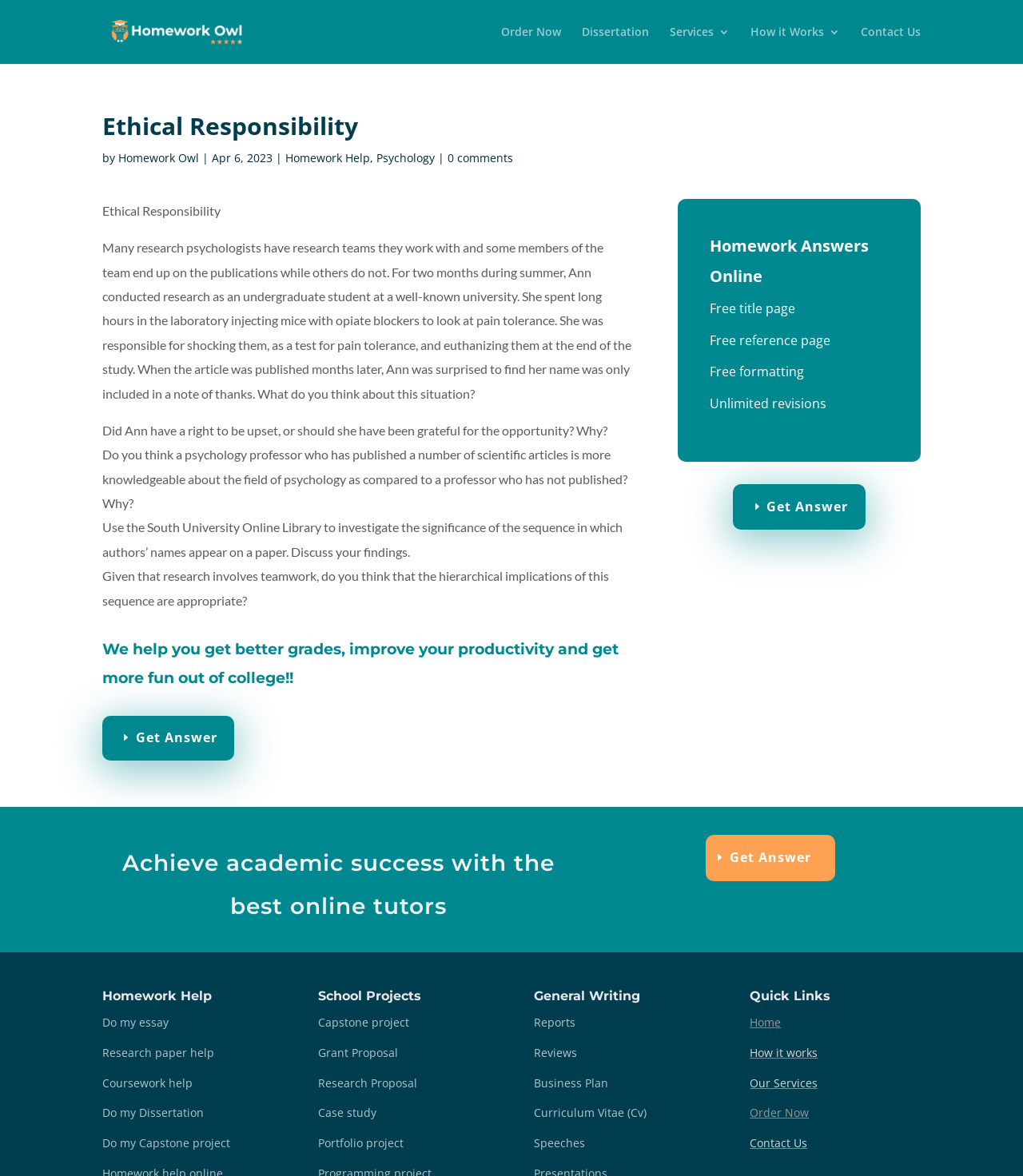Determine the coordinates of the bounding box that should be clicked to complete the instruction: "View 'How it Works'". The coordinates should be represented by four float numbers between 0 and 1: [left, top, right, bottom].

[0.734, 0.022, 0.821, 0.054]